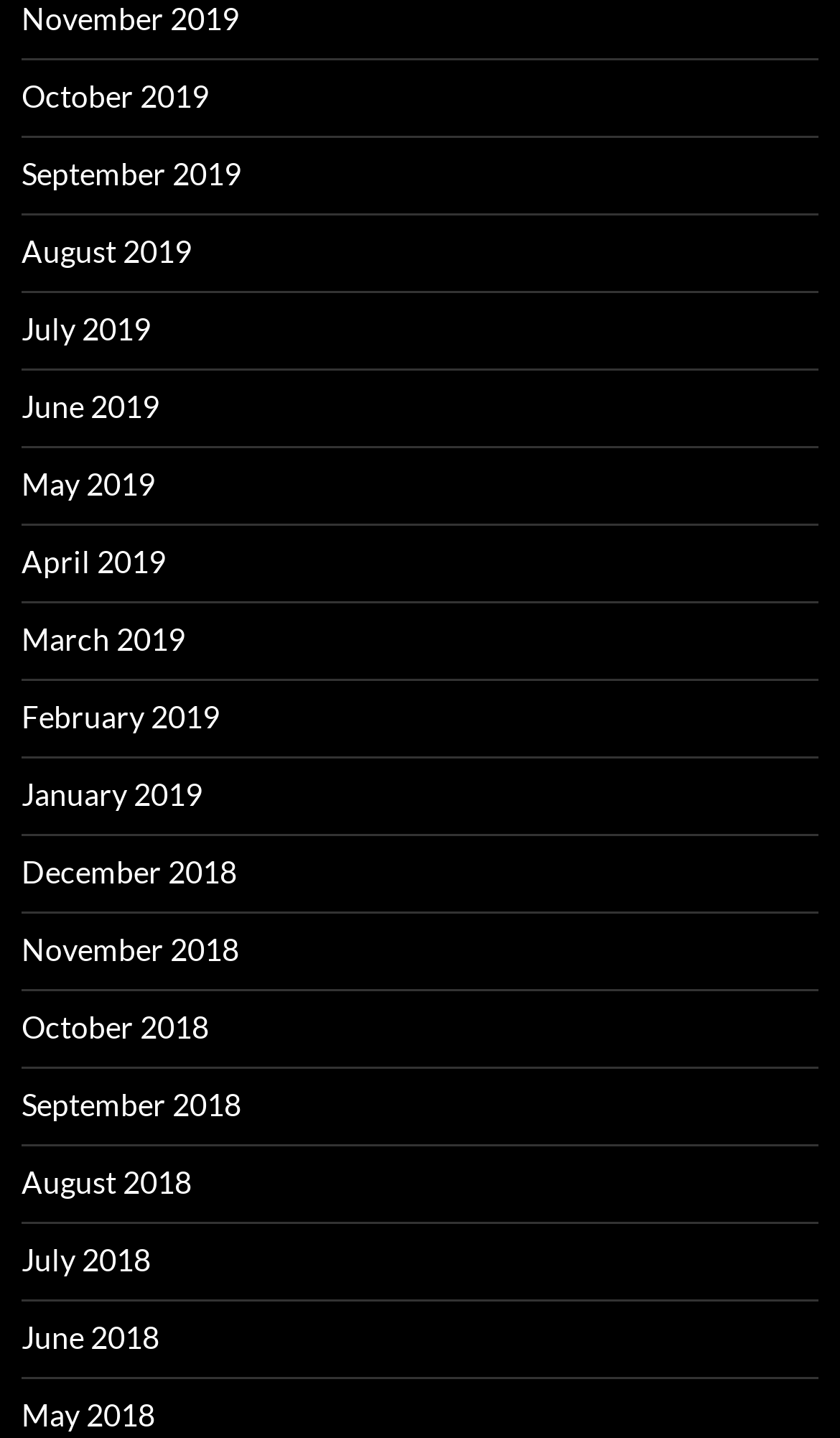How many months are listed in 2019?
Please give a detailed and thorough answer to the question, covering all relevant points.

I counted the number of links with '2019' in their text and found that there are 12 months listed in 2019, from January to December.